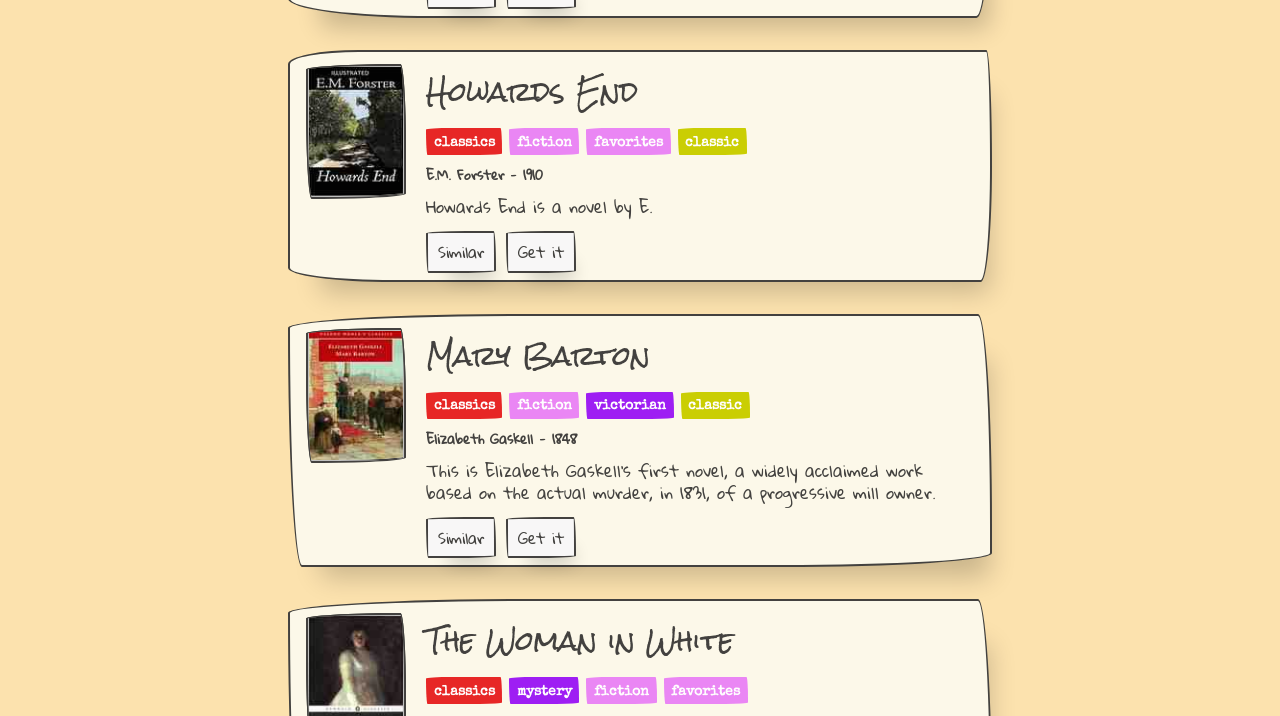Provide a brief response using a word or short phrase to this question:
Who is the author of the third book?

Not mentioned